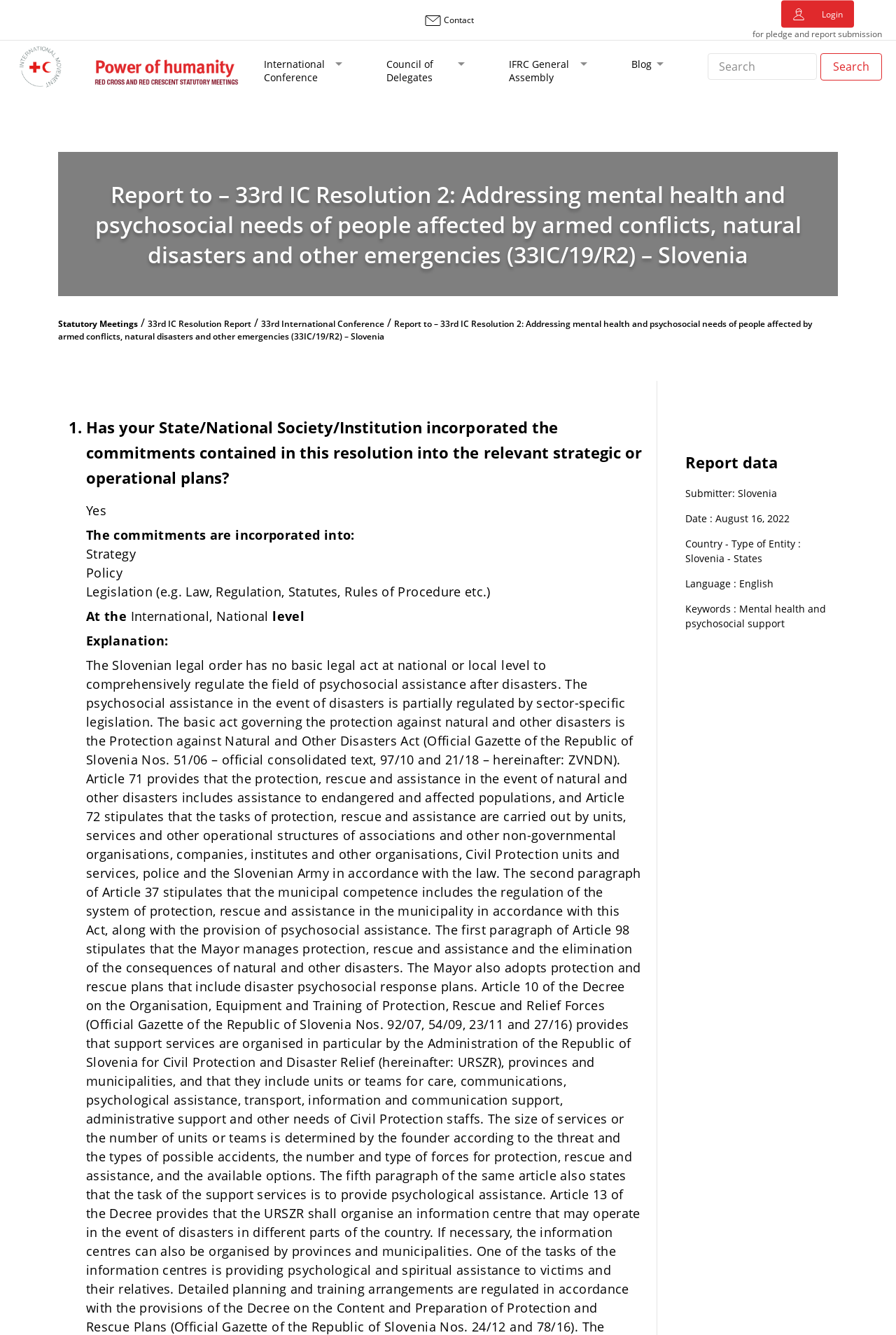Determine the bounding box coordinates for the UI element described. Format the coordinates as (top-left x, top-left y, bottom-right x, bottom-right y) and ensure all values are between 0 and 1. Element description: Statutory Meetings

[0.065, 0.238, 0.154, 0.247]